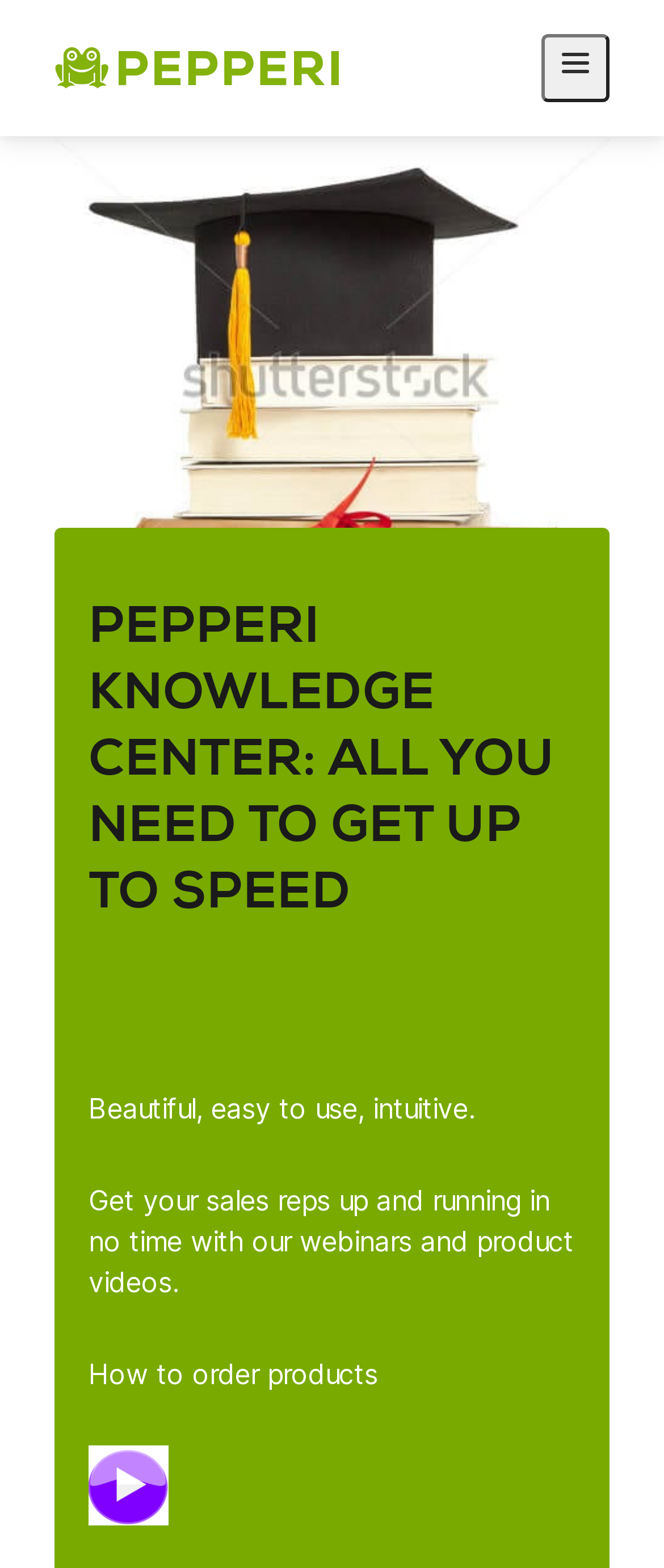For the given element description alt="play image", determine the bounding box coordinates of the UI element. The coordinates should follow the format (top-left x, top-left y, bottom-right x, bottom-right y) and be within the range of 0 to 1.

[0.133, 0.941, 0.254, 0.963]